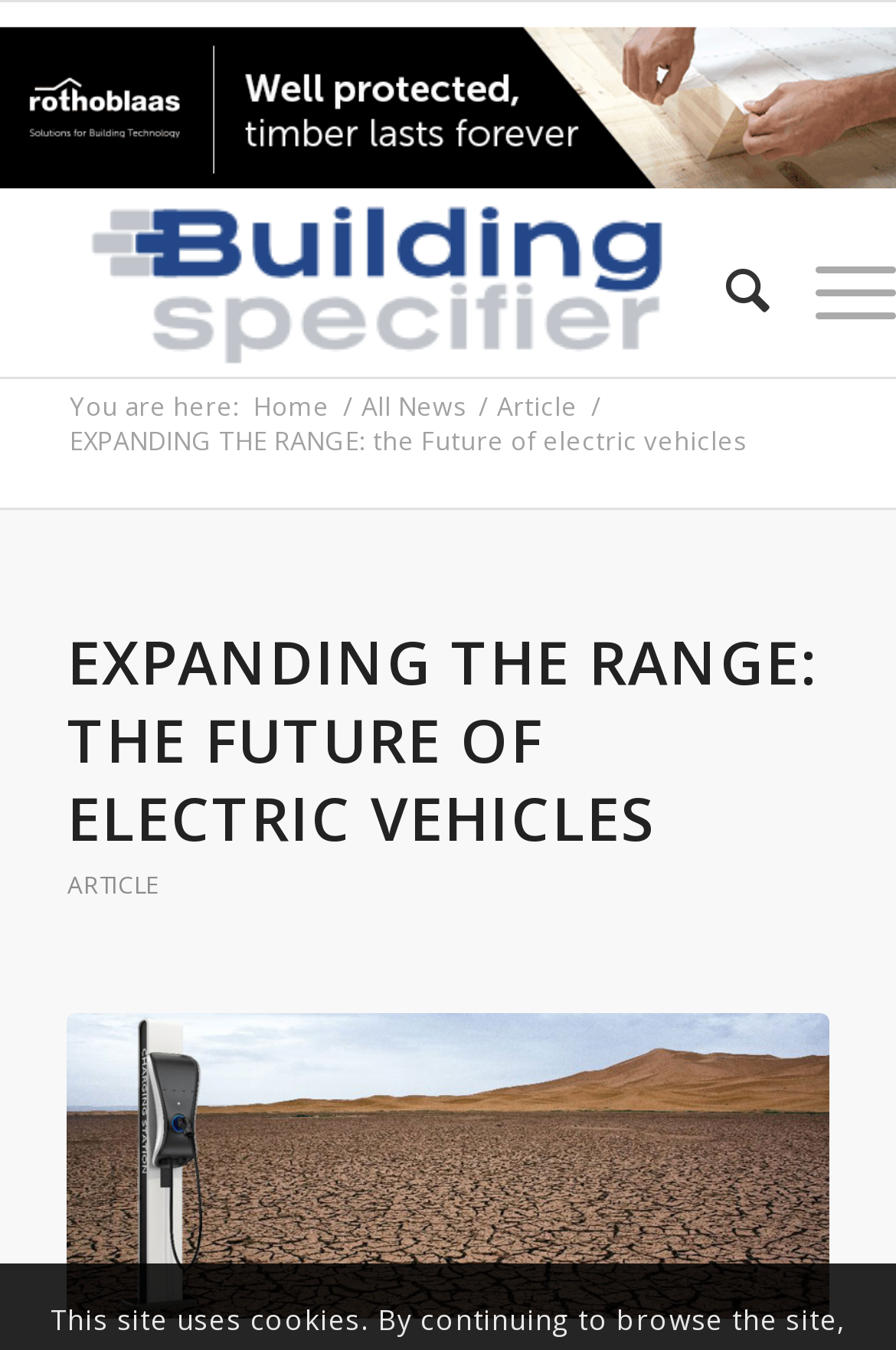What is the text above the 'Home' link?
Based on the visual content, answer with a single word or a brief phrase.

You are here: